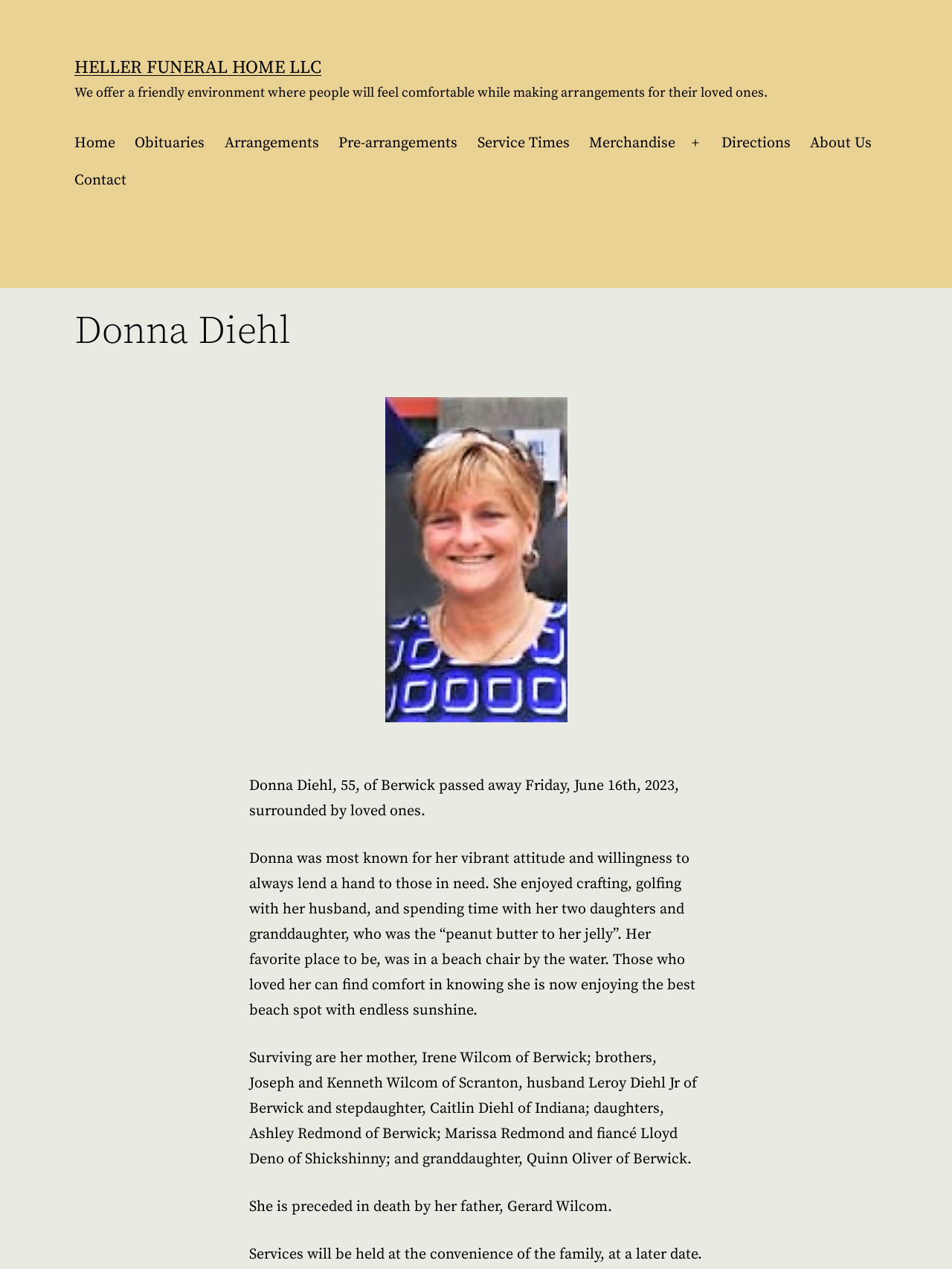What is the name of the deceased?
Can you give a detailed and elaborate answer to the question?

The webpage is about an obituary, and the name of the deceased is mentioned in the heading 'Donna Diehl' and also in the text 'Donna Diehl, 55, of Berwick passed away Friday, June 16th, 2023, surrounded by loved ones.'